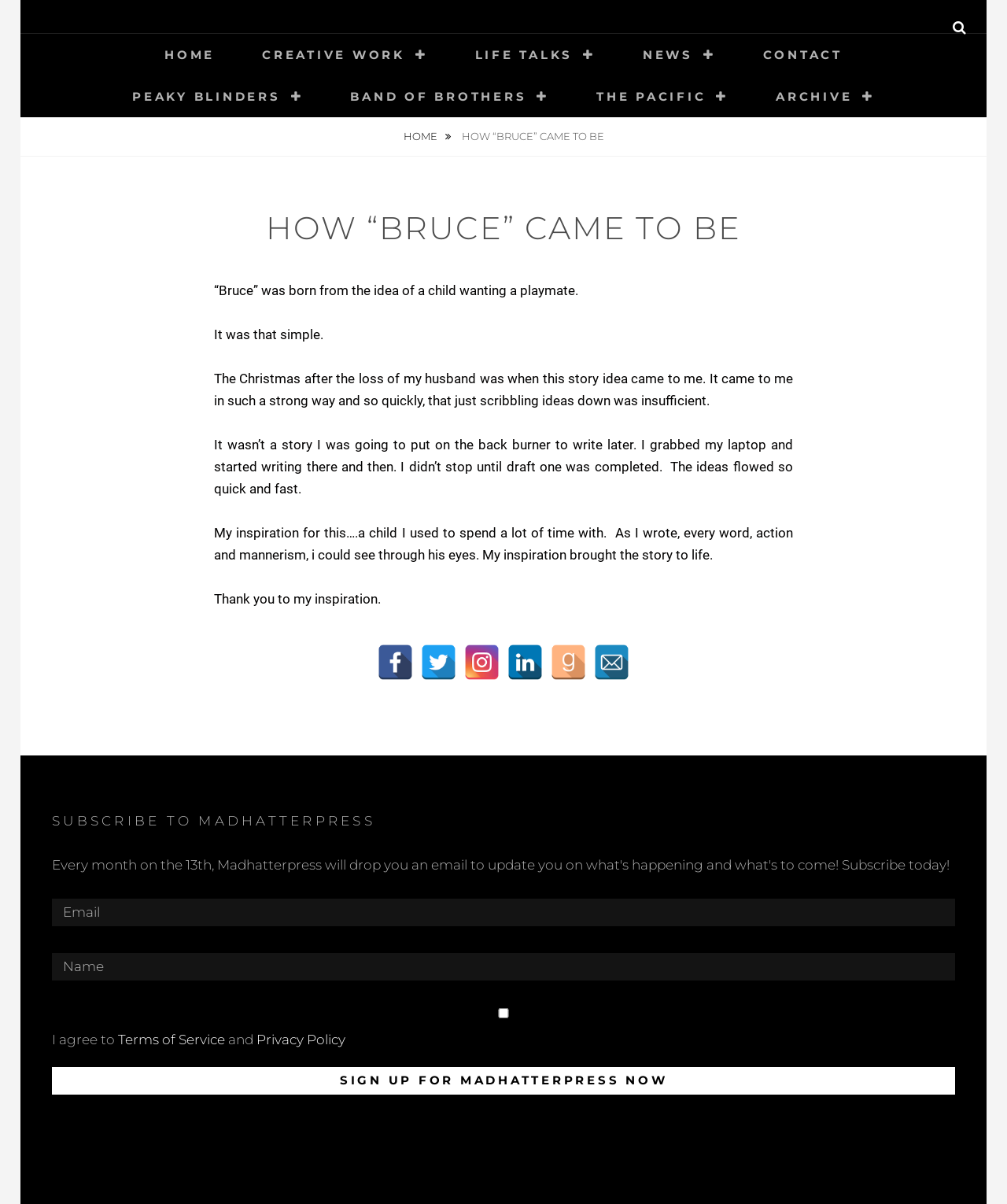What is the author inspired by?
Look at the image and answer the question using a single word or phrase.

A child